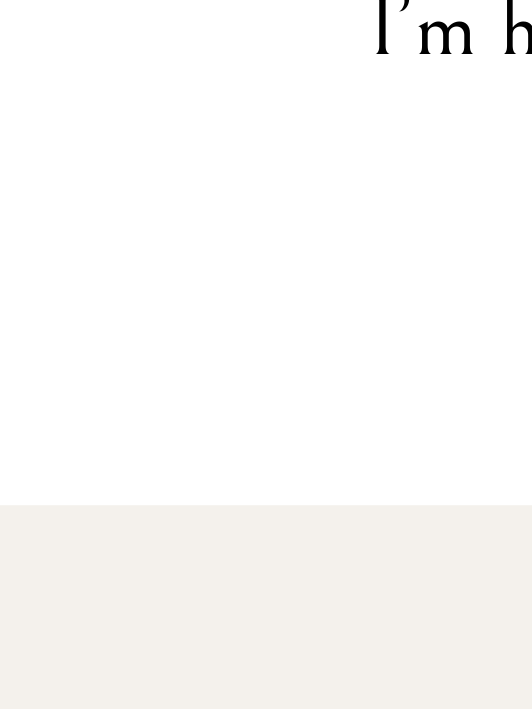What is Kate's intention?
Please provide a single word or phrase as your answer based on the image.

To help